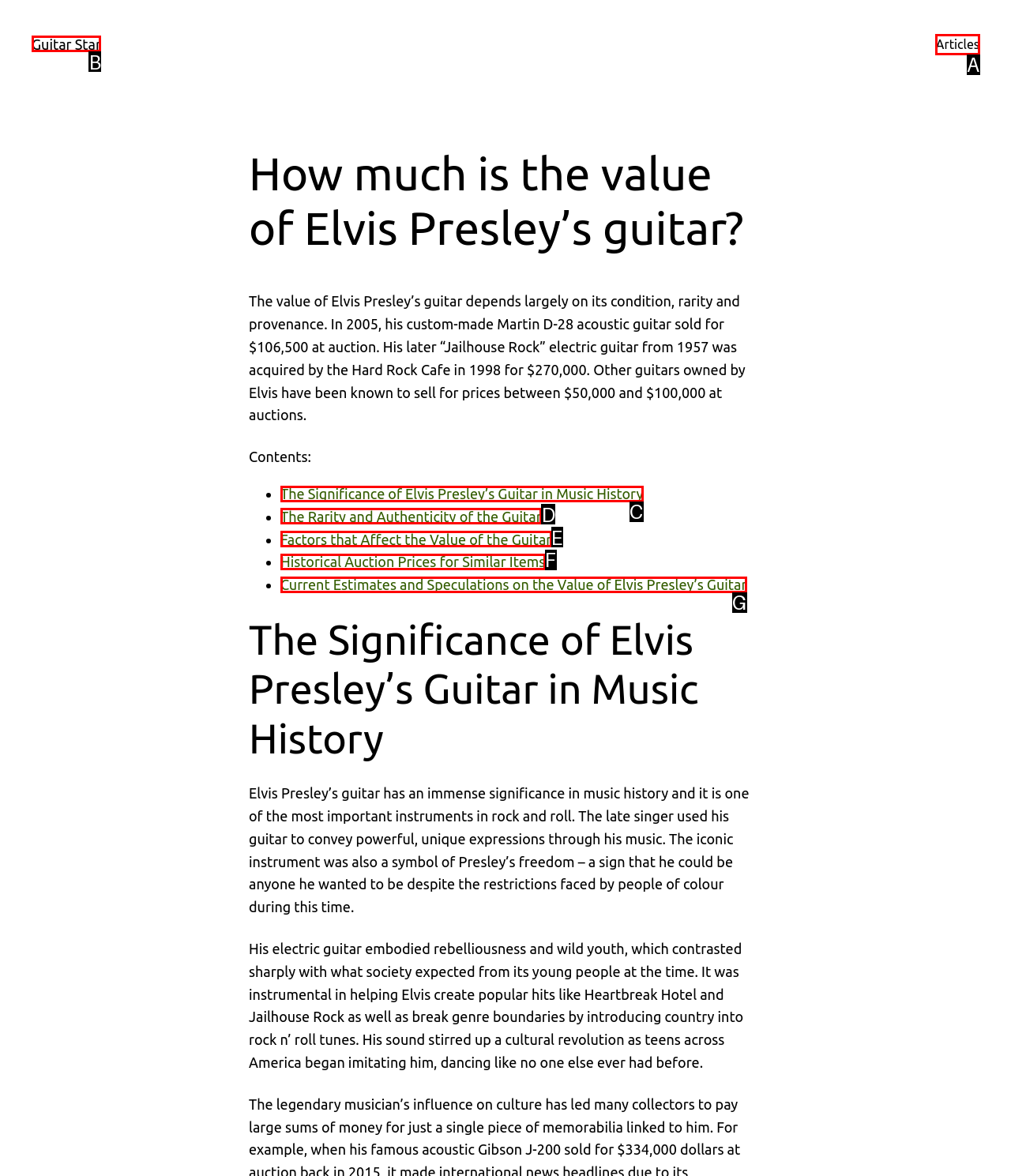Tell me the letter of the option that corresponds to the description: Guitar Star
Answer using the letter from the given choices directly.

B